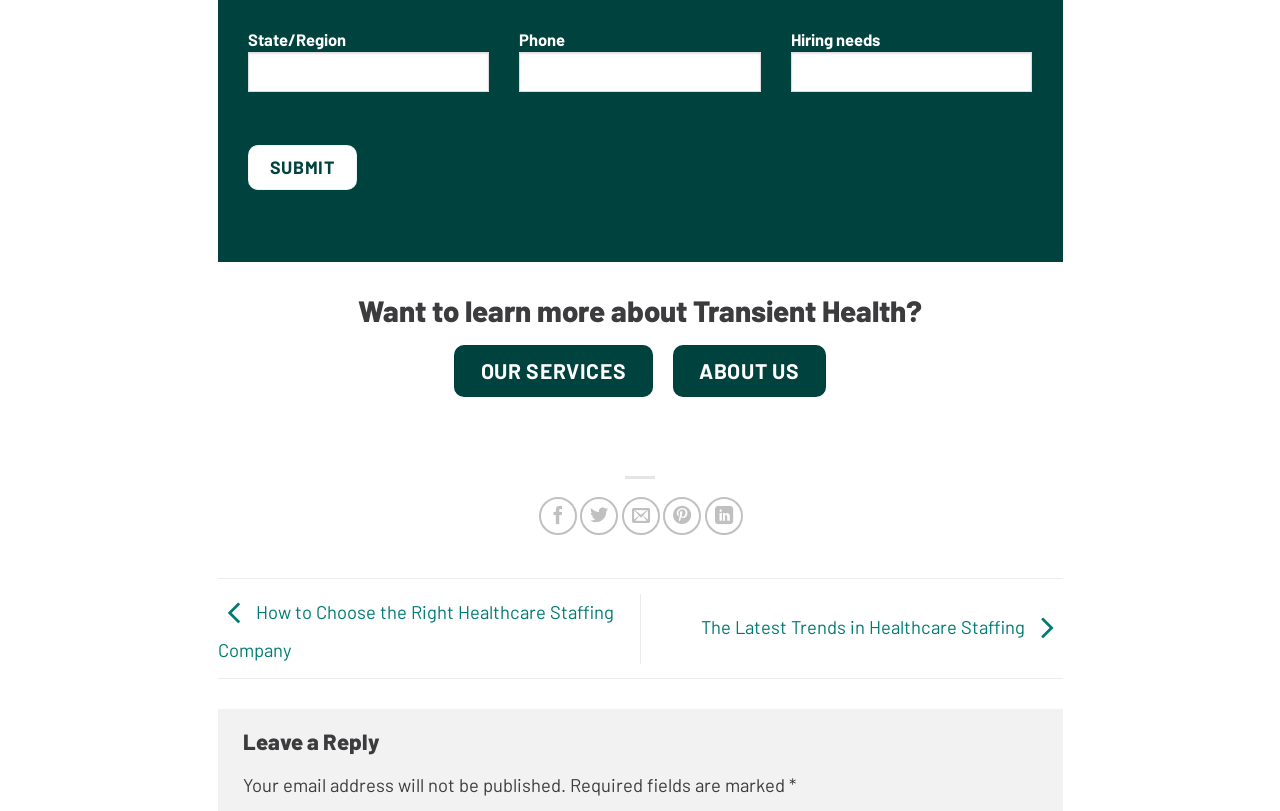Can you find the bounding box coordinates for the element that needs to be clicked to execute this instruction: "Submit the form"? The coordinates should be given as four float numbers between 0 and 1, i.e., [left, top, right, bottom].

[0.193, 0.179, 0.279, 0.234]